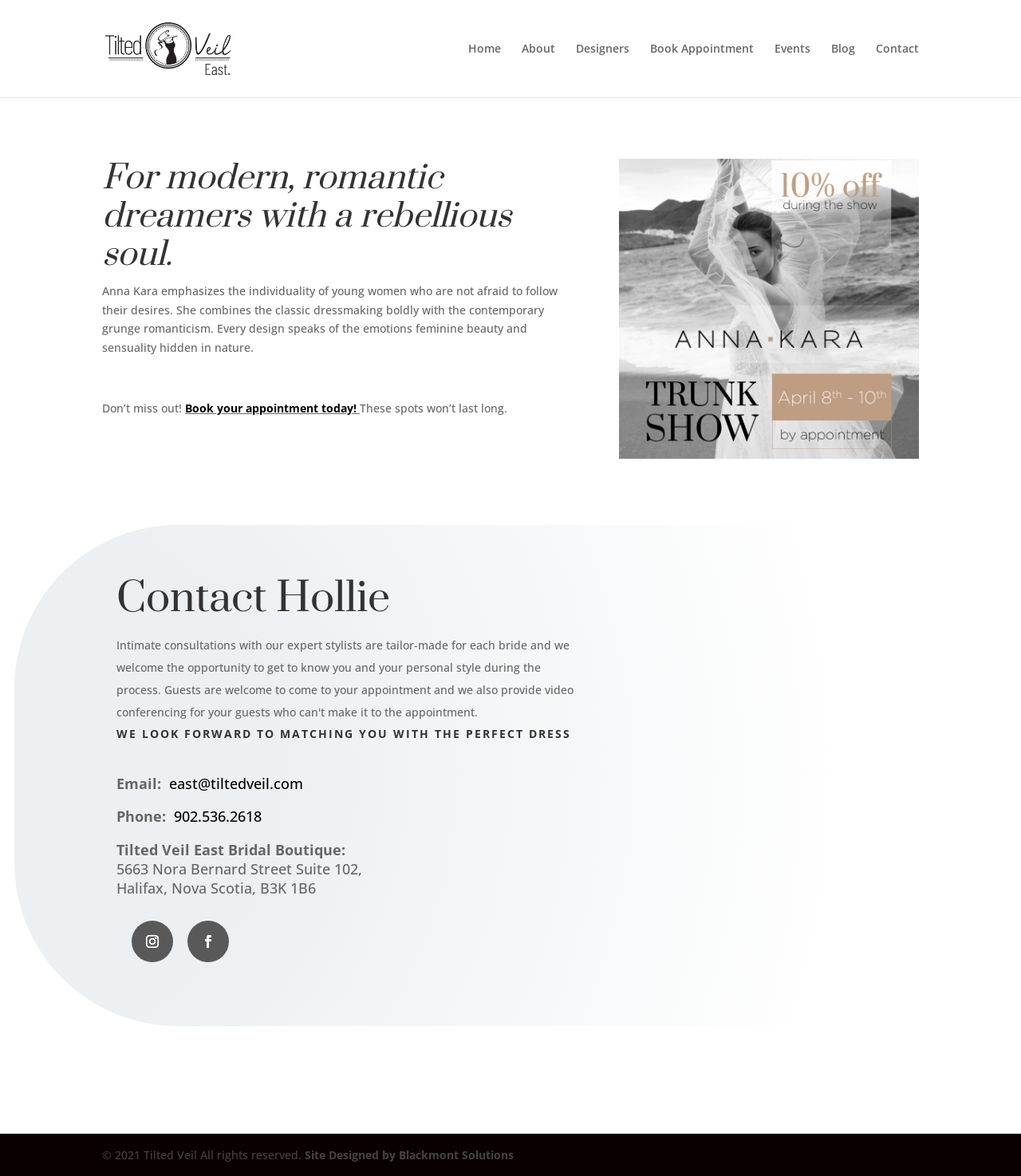Locate the bounding box coordinates of the area where you should click to accomplish the instruction: "Read the article by Ken Sorrenson".

None